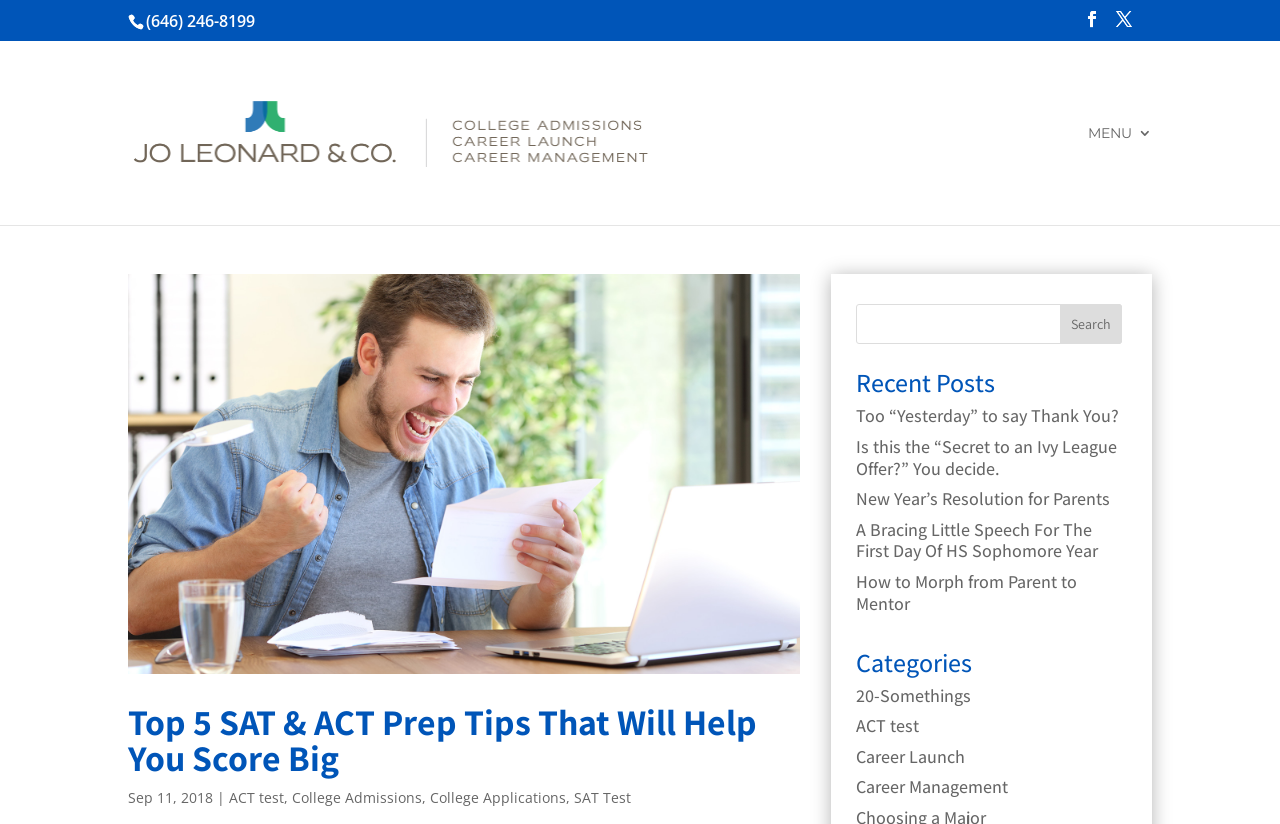Give a one-word or short-phrase answer to the following question: 
What is the phone number on the top right corner?

(646) 246-8199